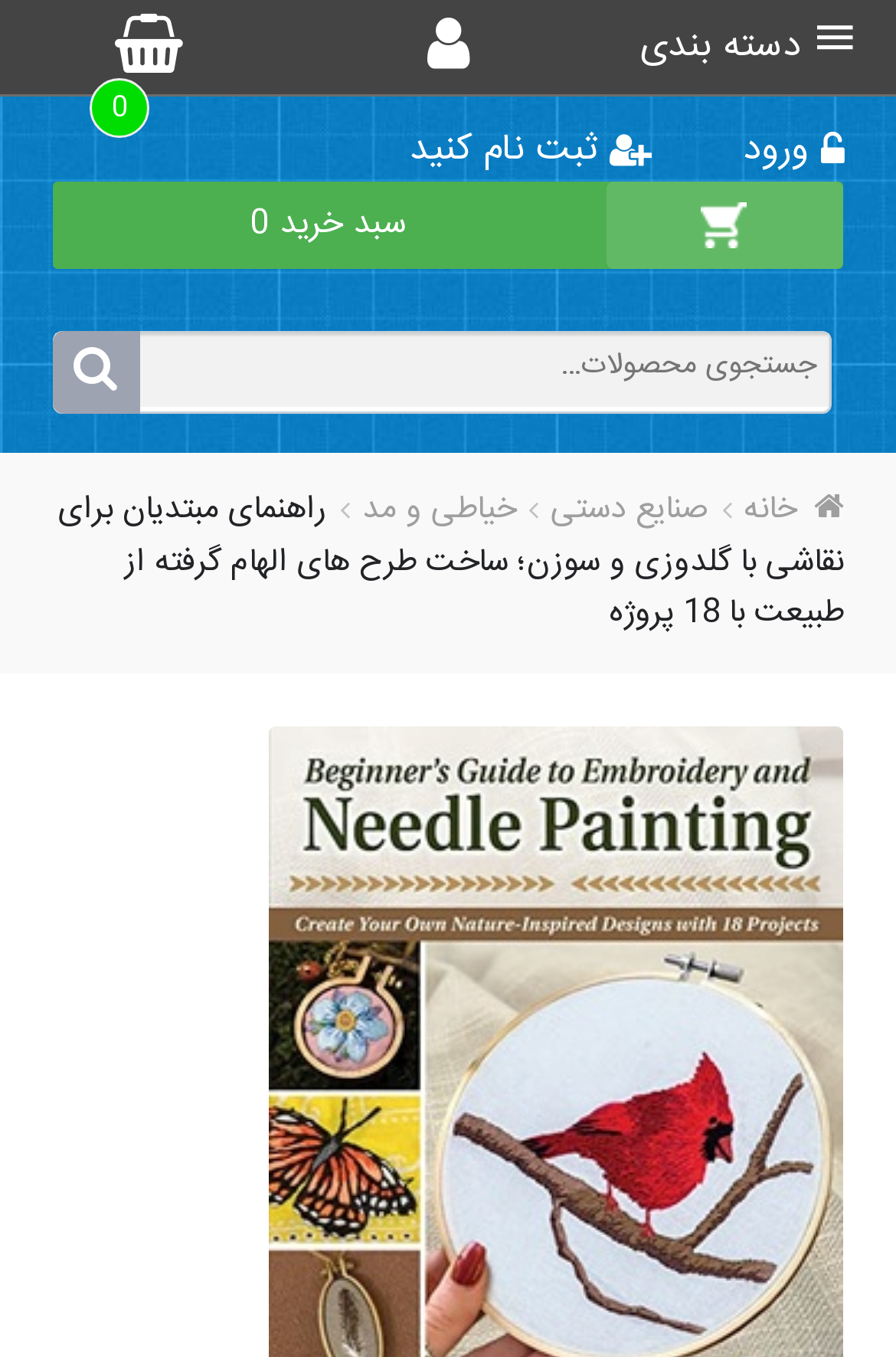Please identify the coordinates of the bounding box for the clickable region that will accomplish this instruction: "view shopping cart".

[0.279, 0.17, 0.456, 0.216]